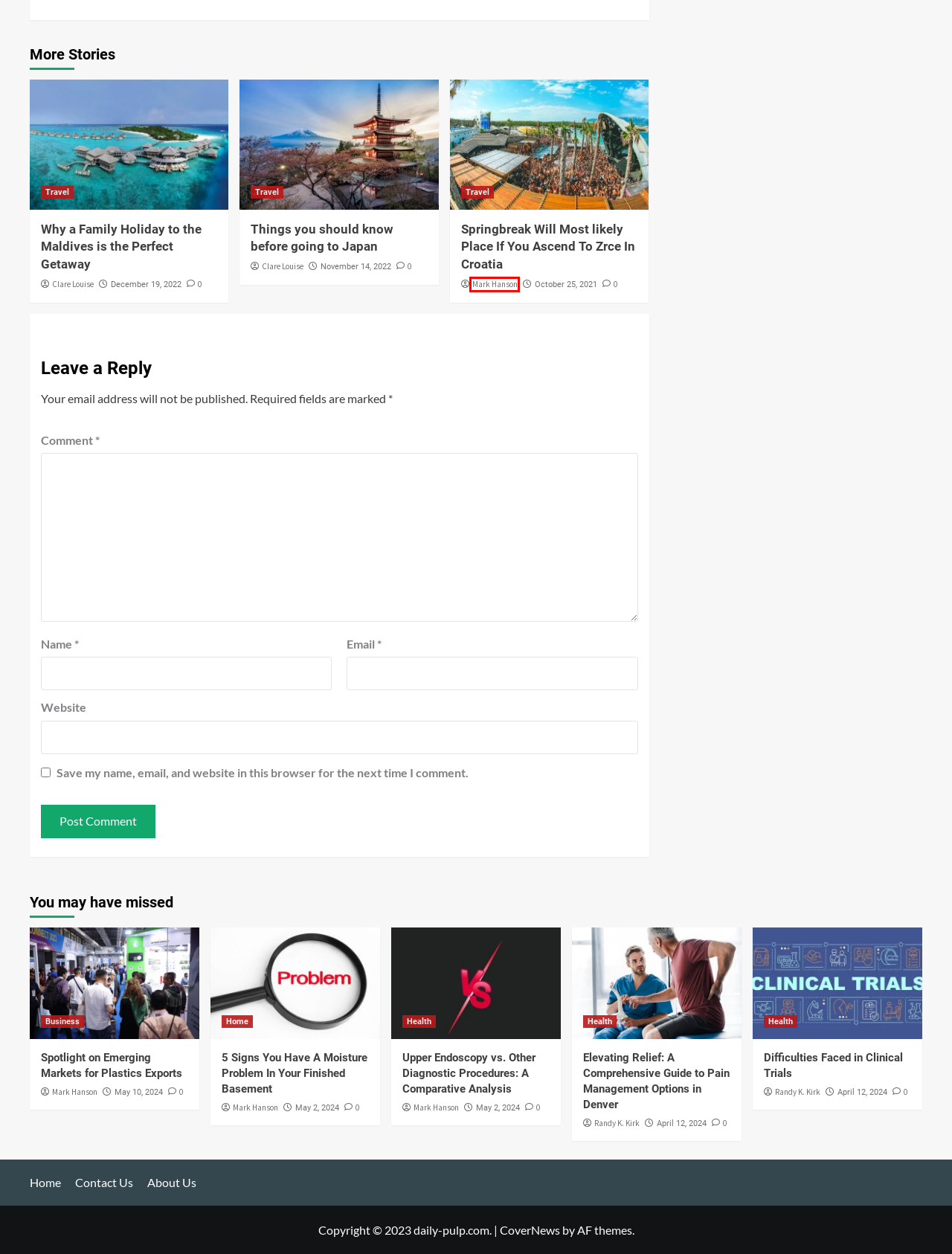You are given a screenshot of a webpage within which there is a red rectangle bounding box. Please choose the best webpage description that matches the new webpage after clicking the selected element in the bounding box. Here are the options:
A. December 2022 - Daily Pulp
B. Randy K. Kirk, Author at Daily Pulp
C. October 2021 - Daily Pulp
D. November 2022 - Daily Pulp
E. Mark Hanson, Author at Daily Pulp
F. May 2024 - Daily Pulp
G. April 2024 - Daily Pulp
H. Why a Family Holiday to the Maldives is the Perfect Getaway - Daily Pulp

E